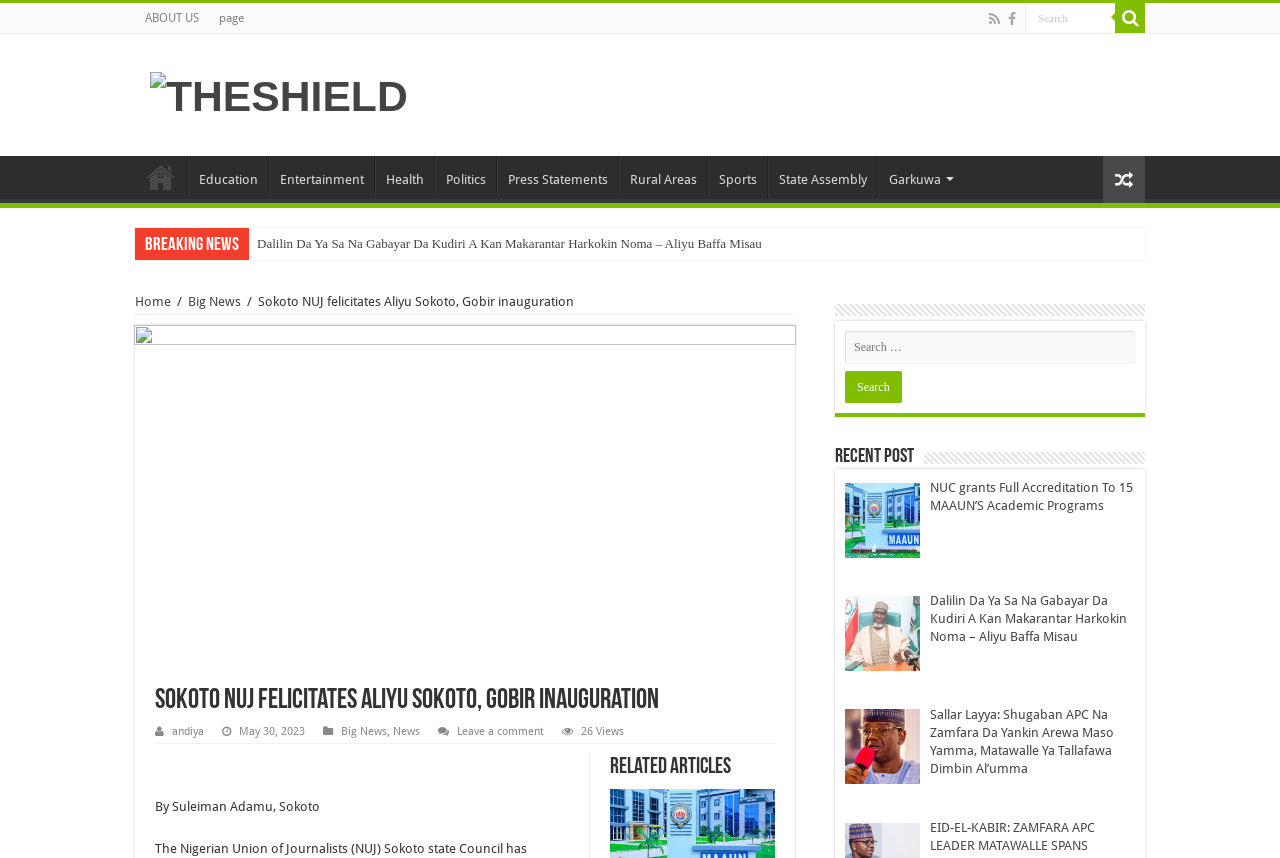Kindly determine the bounding box coordinates for the clickable area to achieve the given instruction: "View Recent Posts".

[0.652, 0.521, 0.714, 0.545]